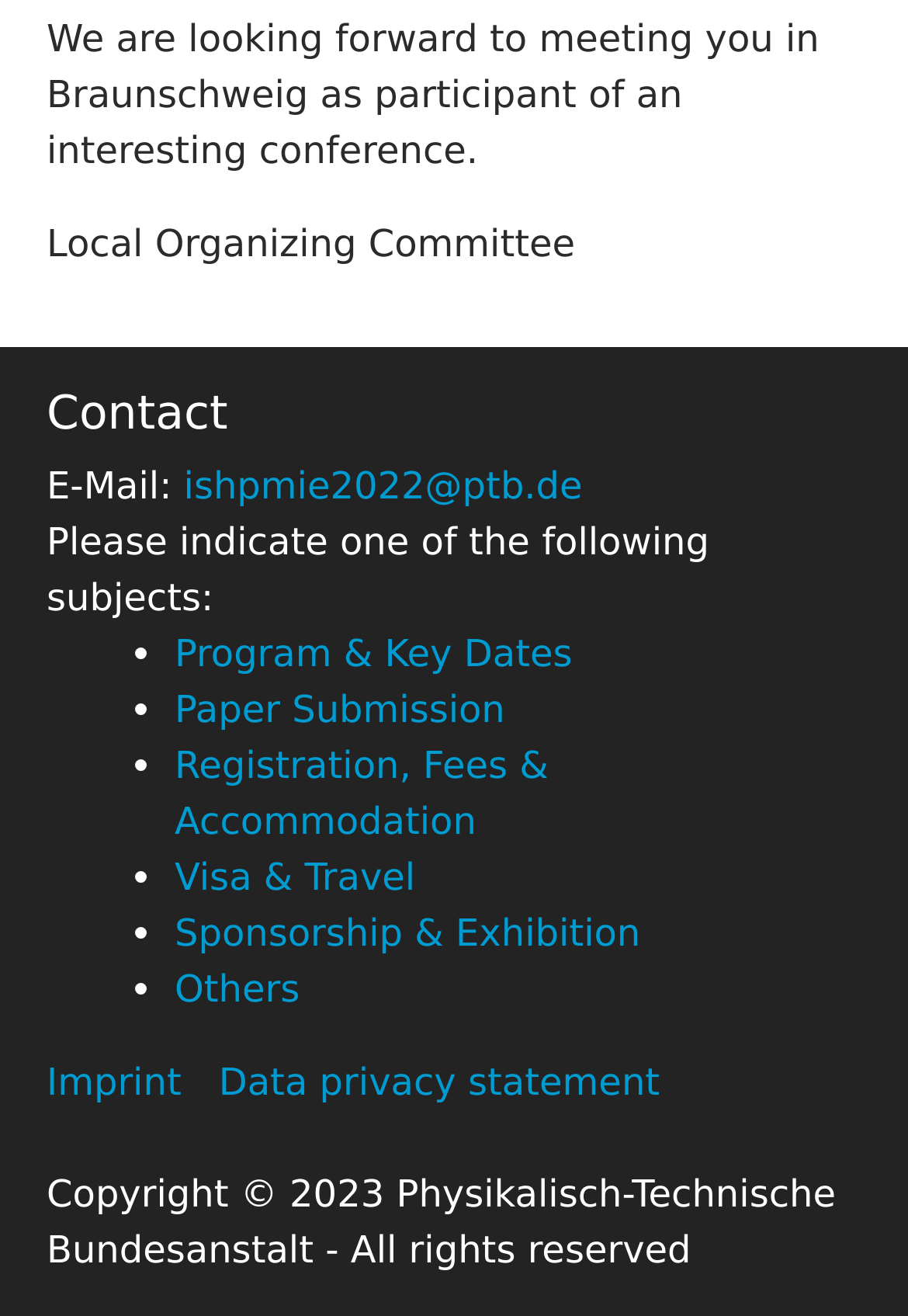How many links are there in the 'Contact' section?
Look at the image and construct a detailed response to the question.

In the 'Contact' section, there are 7 links: 'E-Mail:', 'Program & Key Dates', 'Paper Submission', 'Registration, Fees & Accommodation', 'Visa & Travel', 'Sponsorship & Exhibition', and 'Others'.